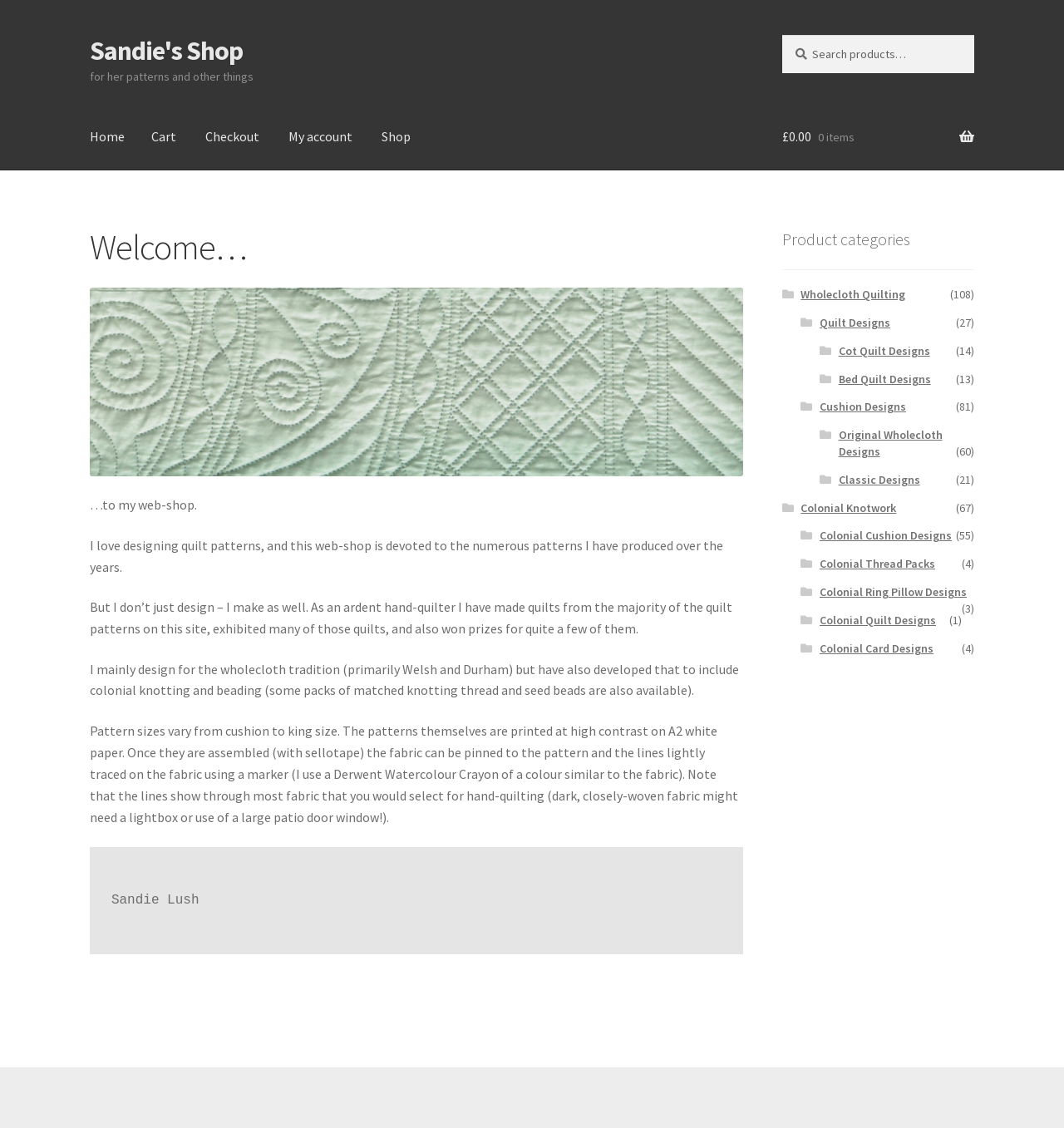Identify the bounding box coordinates of the specific part of the webpage to click to complete this instruction: "Search for Colonial Quilt Designs".

[0.77, 0.543, 0.88, 0.556]